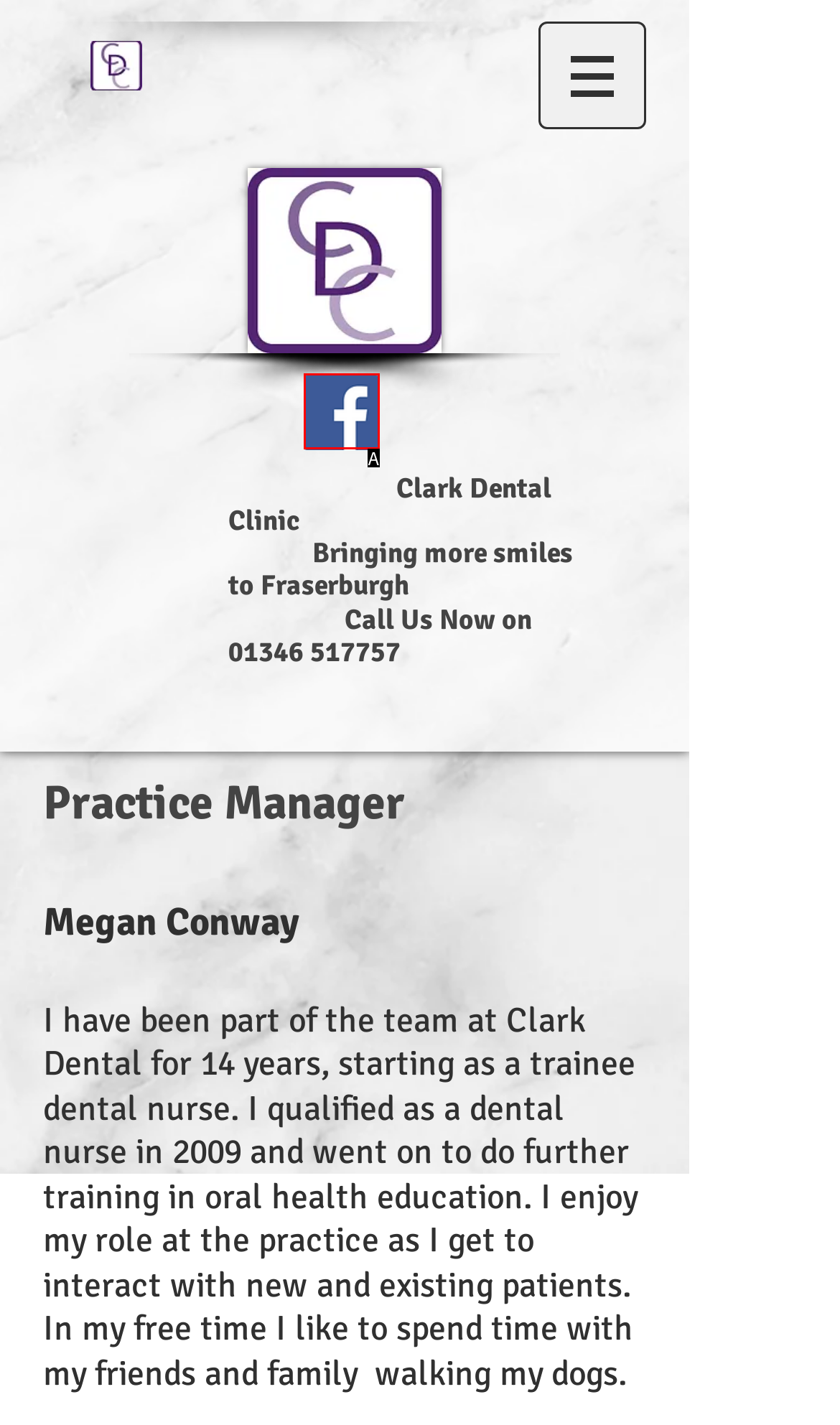Which lettered option matches the following description: May 2019
Provide the letter of the matching option directly.

None